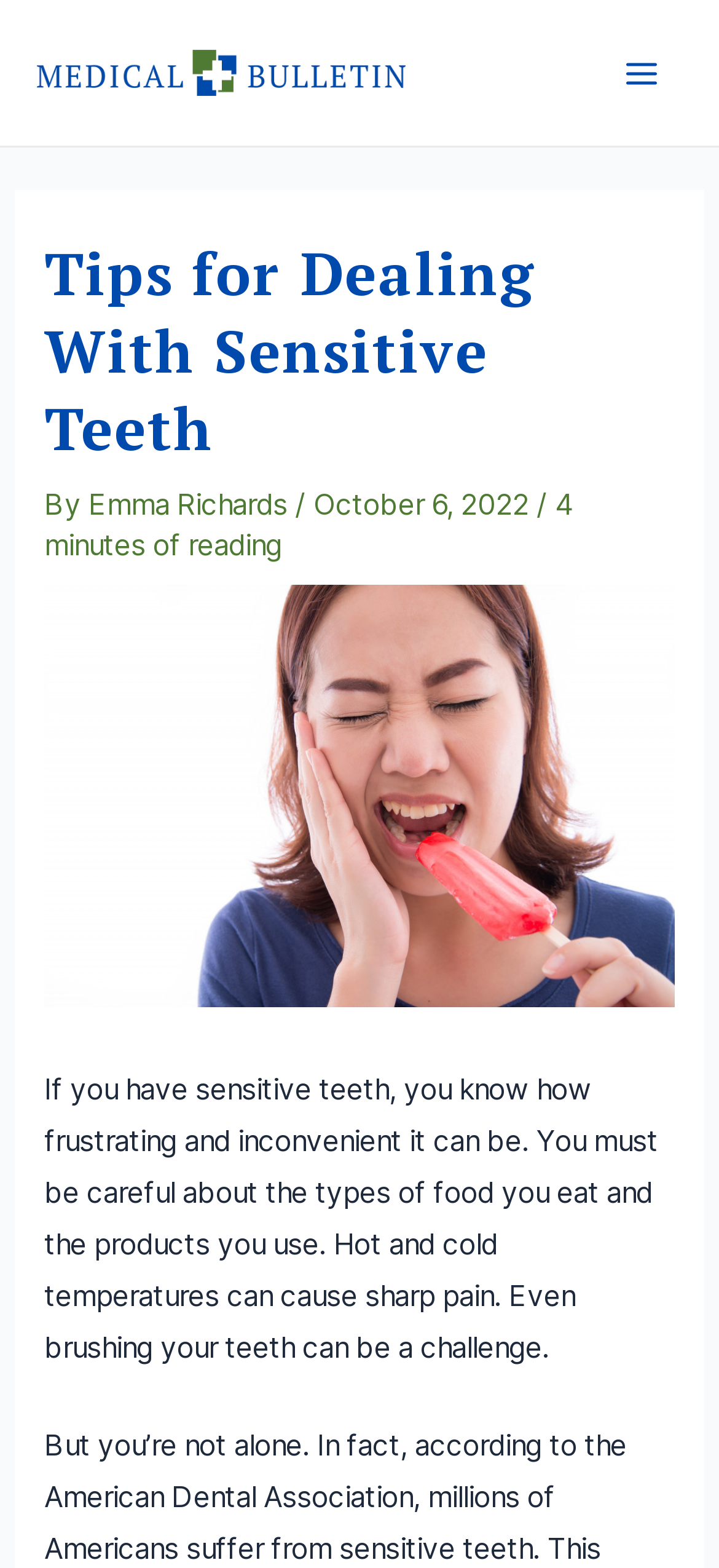Review the image closely and give a comprehensive answer to the question: What is the date of the article?

The date of the article is mentioned in the section where it says 'October 6, 2022', which is located below the author's name.